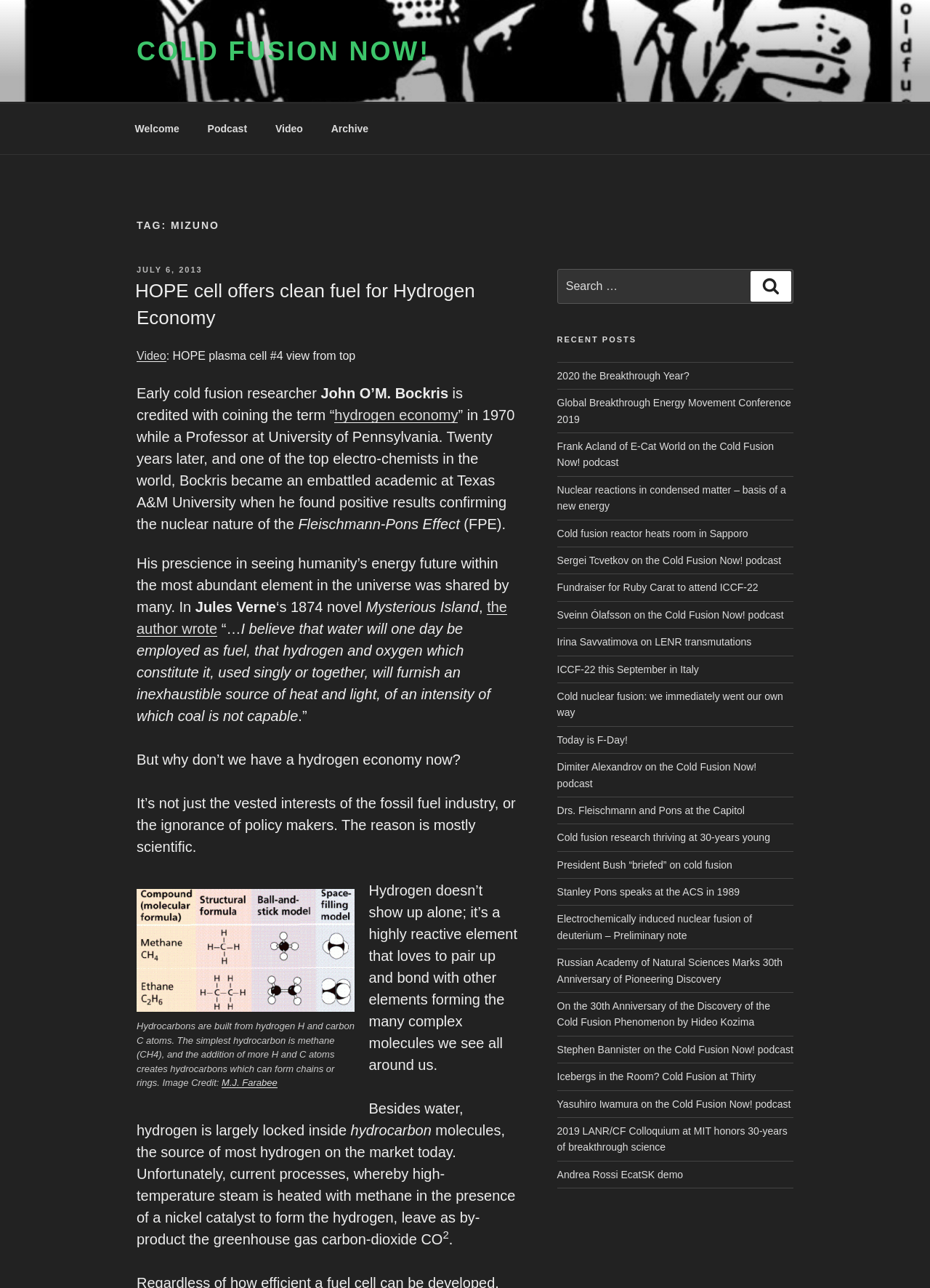Please determine the bounding box coordinates for the element that should be clicked to follow these instructions: "Read the 'HOPE cell offers clean fuel for Hydrogen Economy' article".

[0.147, 0.216, 0.556, 0.257]